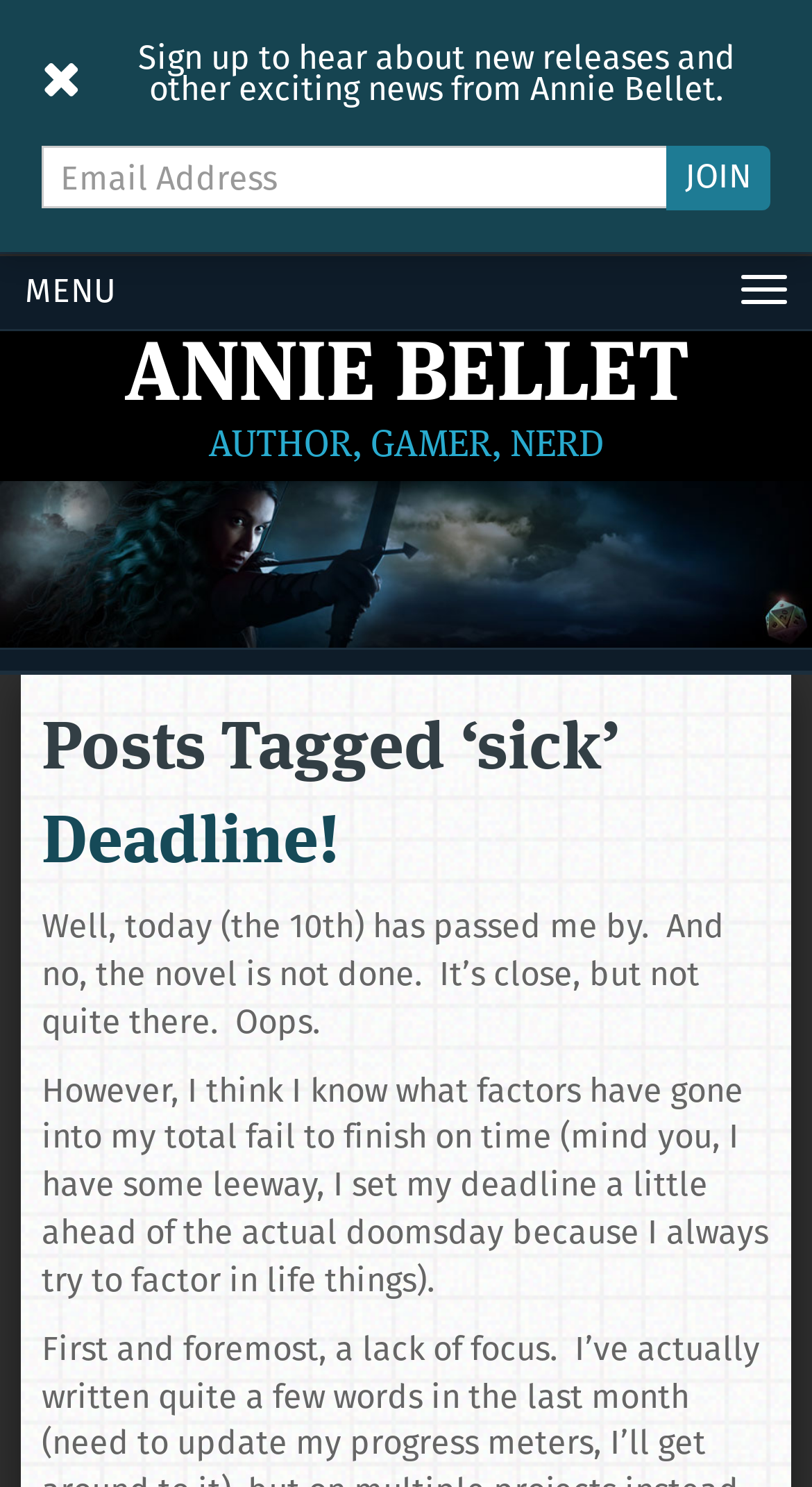What is the author's current status on their novel?
Your answer should be a single word or phrase derived from the screenshot.

Not done